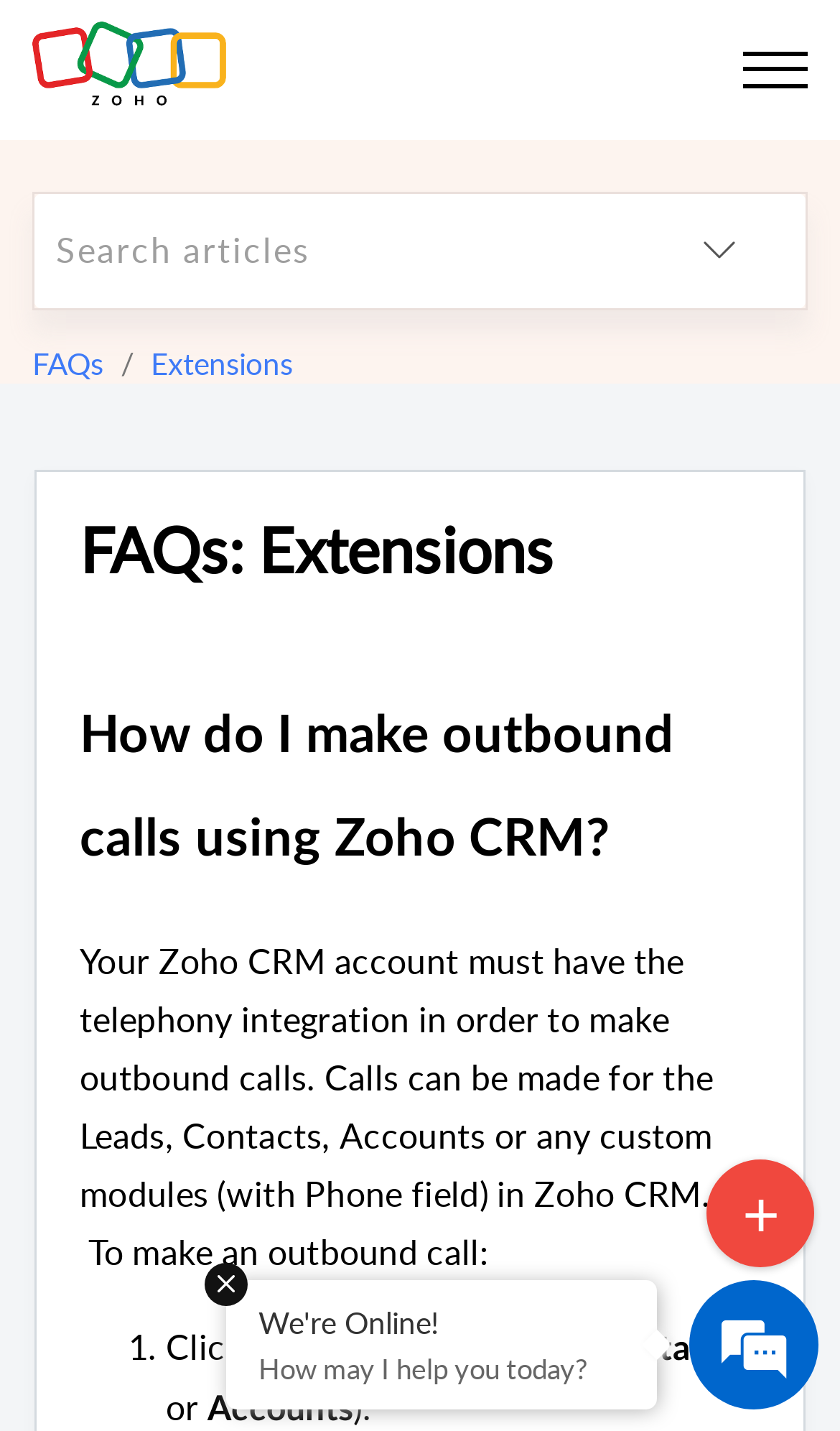Using the image as a reference, answer the following question in as much detail as possible:
What modules can outbound calls be made for?

The webpage mentions that 'Calls can be made for the Leads, Contacts, Accounts or any custom modules (with Phone field) in Zoho CRM.' This indicates that outbound calls can be made for the specified modules.